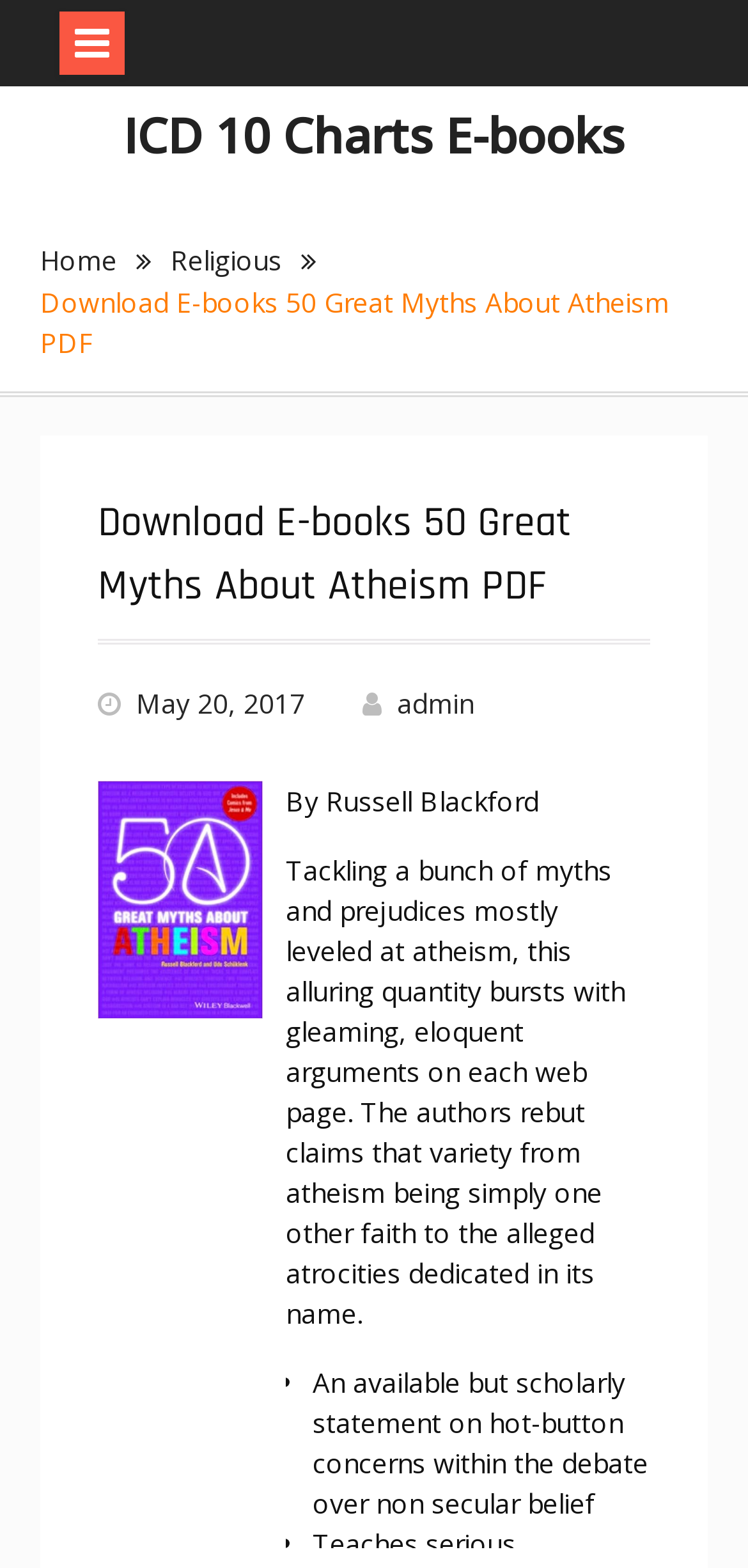When was the e-book published?
Using the information from the image, answer the question thoroughly.

I found the answer by looking at the text below the title, which says 'May 20, 2017'. This suggests that the e-book was published on May 20, 2017.